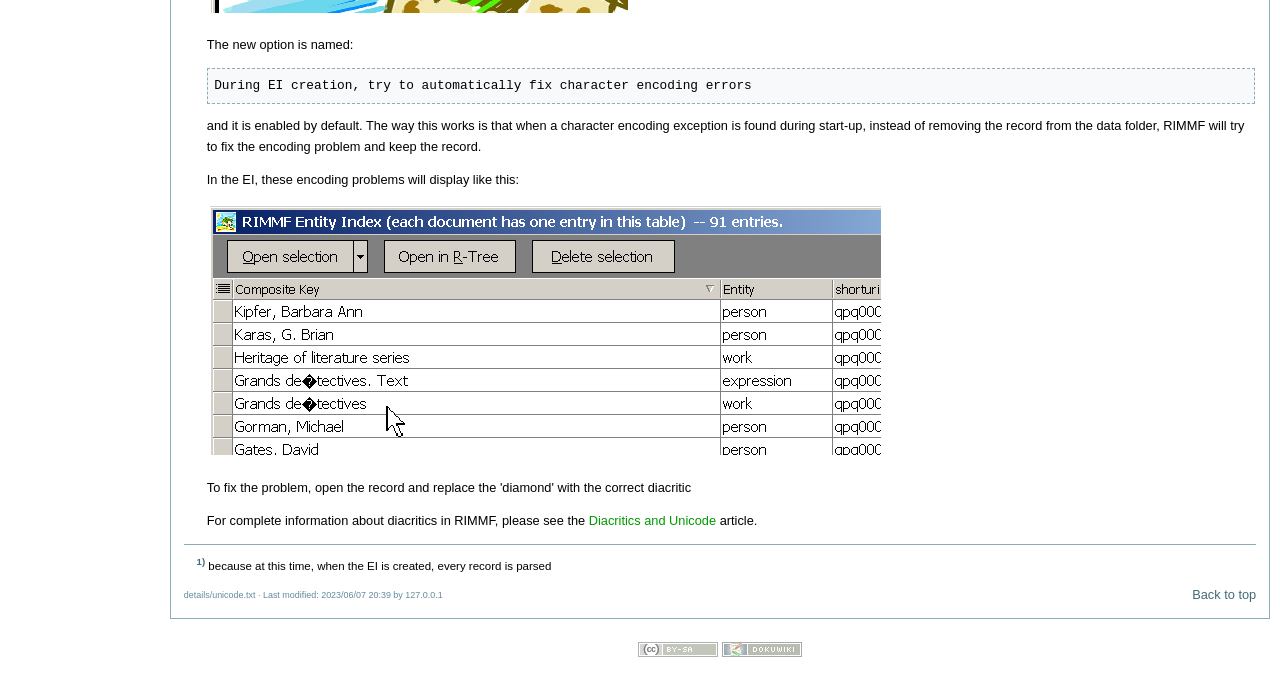Reply to the question with a brief word or phrase: What is the main topic of this webpage?

Character encoding errors